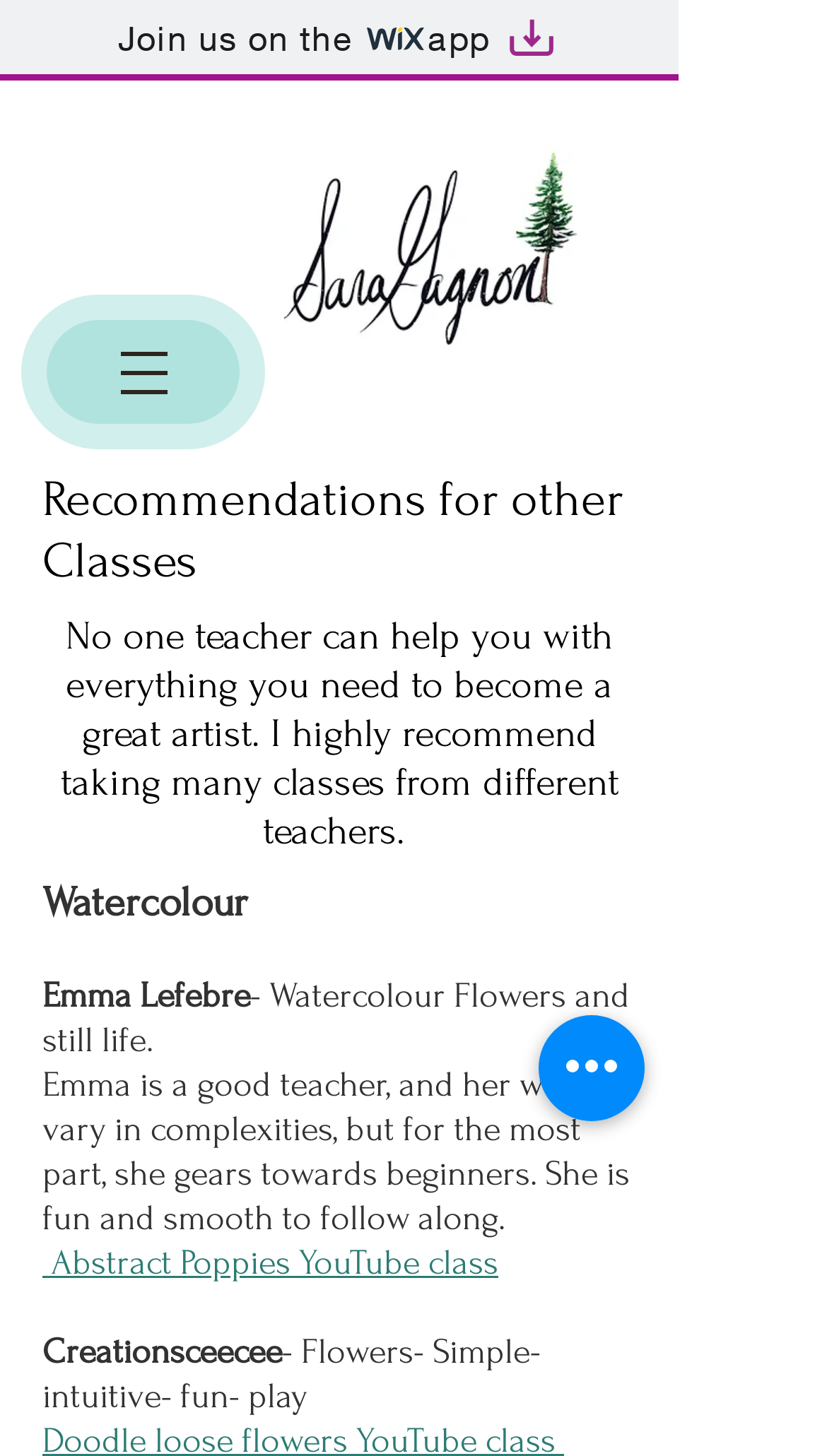Reply to the question below using a single word or brief phrase:
What is the name of the teacher who teaches Watercolour Flowers and still life?

Emma Lefebre